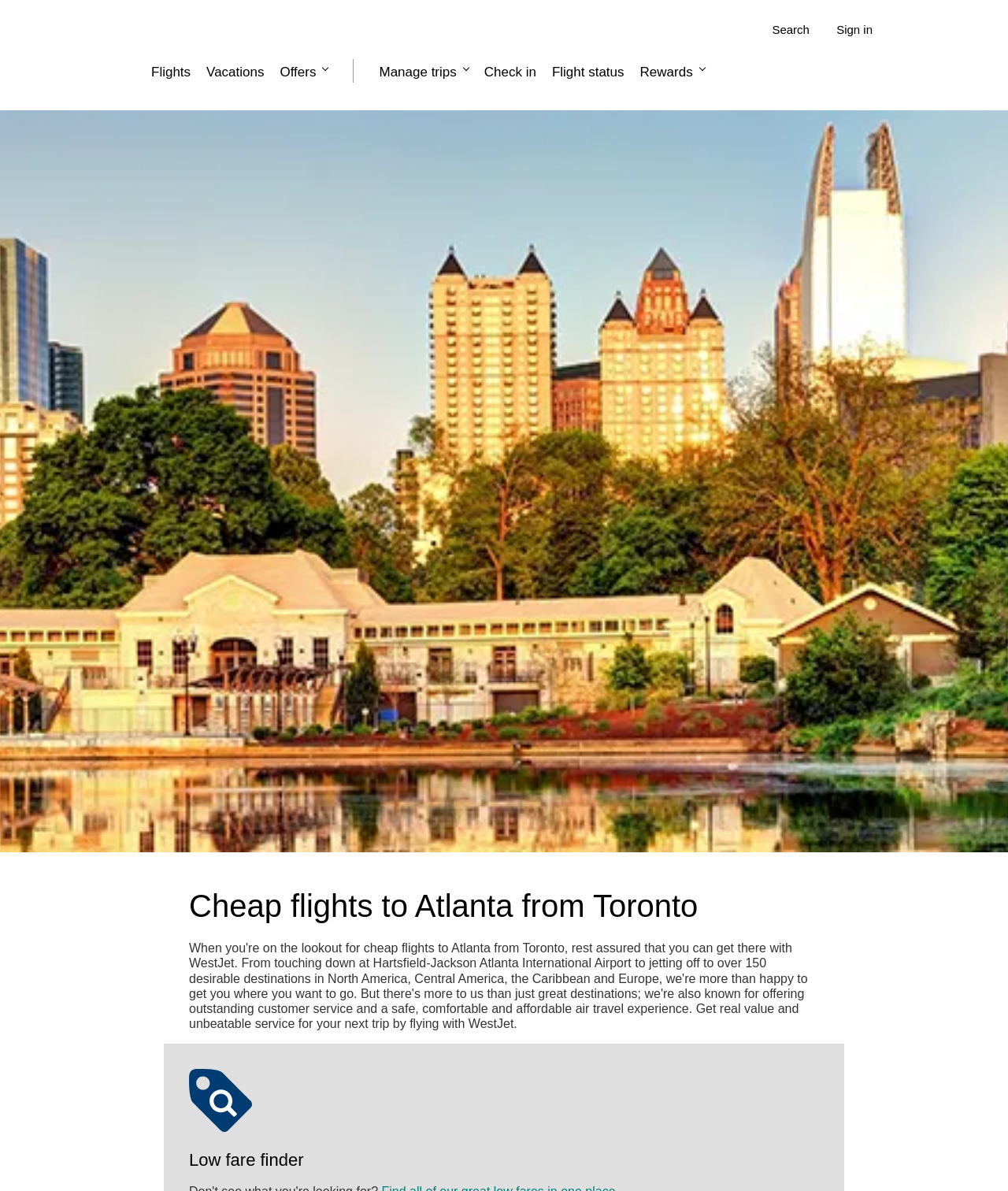Extract the heading text from the webpage.

Cheap flights to Atlanta from Toronto